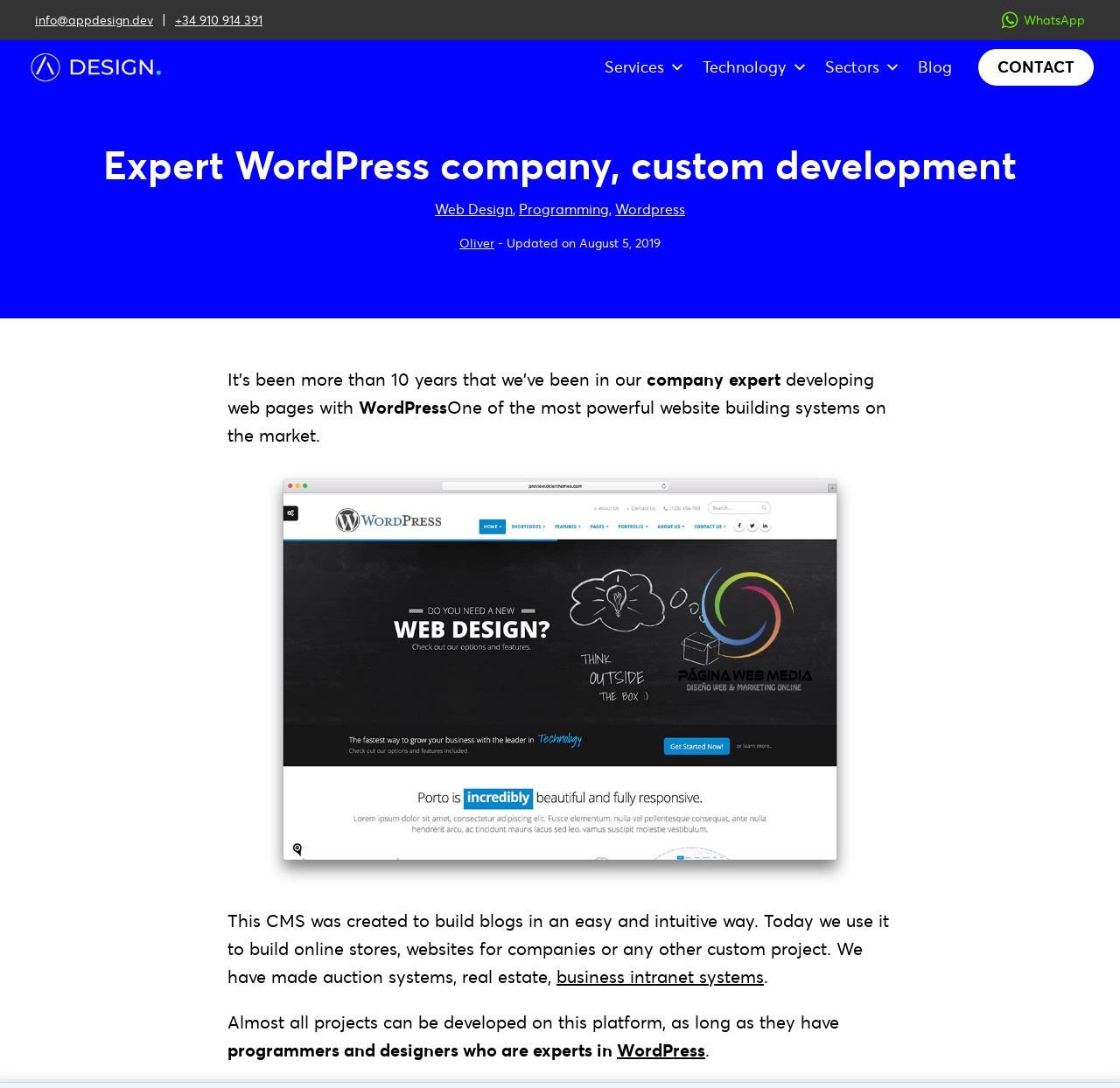What is the platform used for building online stores?
Provide an in-depth and detailed answer to the question.

The platform used for building online stores is WordPress, which is mentioned in the text 'We use it to build online stores, websites for companies or any other custom project'.